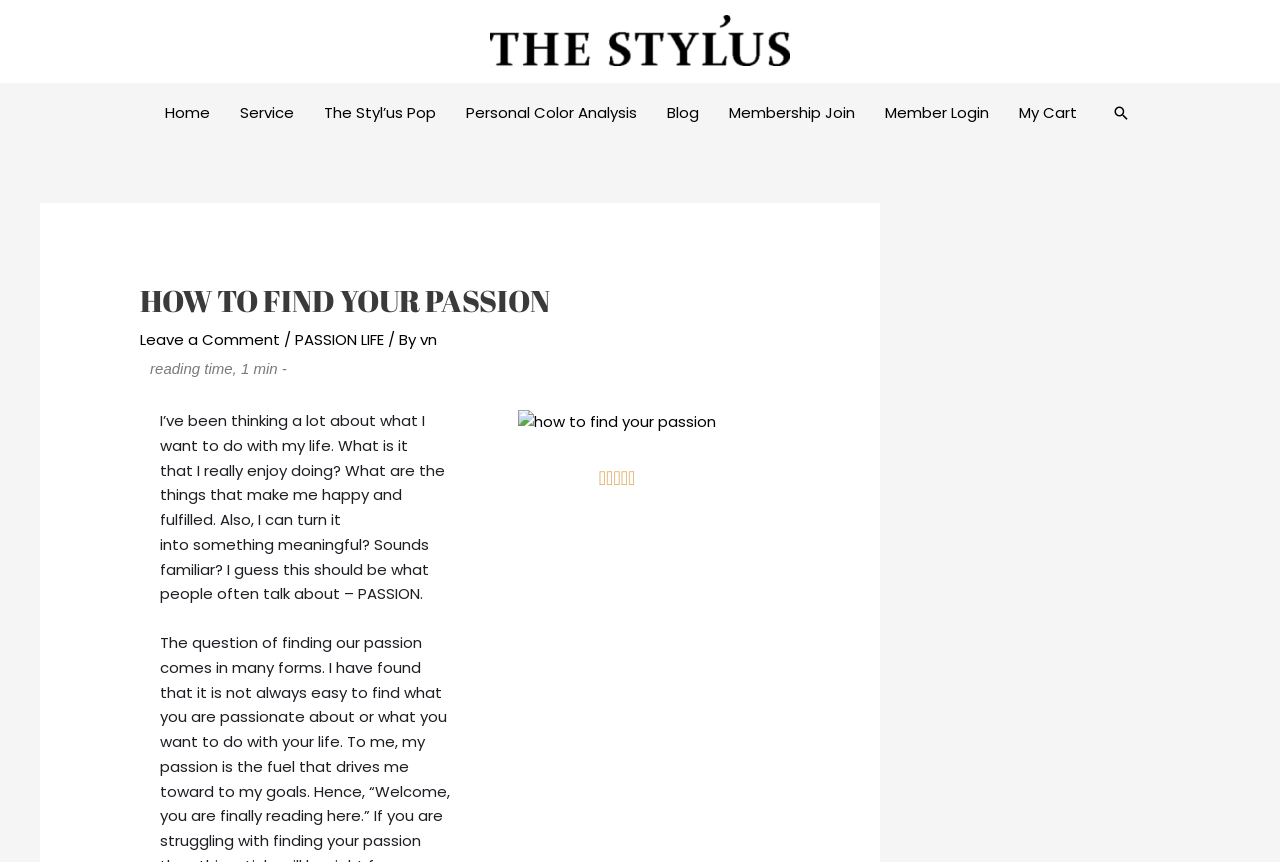Use one word or a short phrase to answer the question provided: 
What is the topic of the article?

Finding your passion